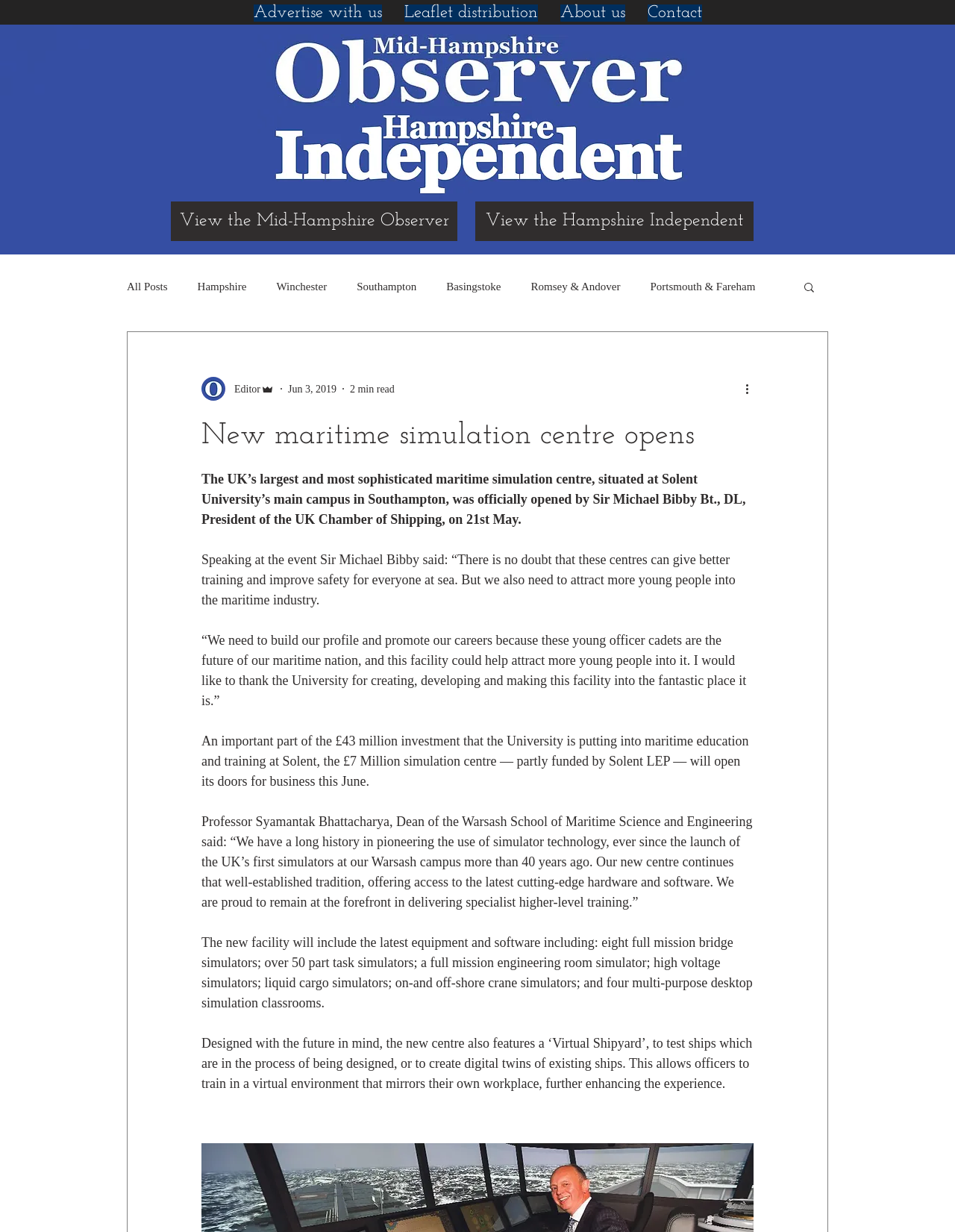What is the cost of the simulation centre?
Deliver a detailed and extensive answer to the question.

I found the answer by reading the text content of the webpage, specifically the sentence 'An important part of the £43 million investment that the University is putting into maritime education and training at Solent, the £7 Million simulation centre — partly funded by Solent LEP — will open its doors for business this June.' which mentions the cost of the simulation centre.